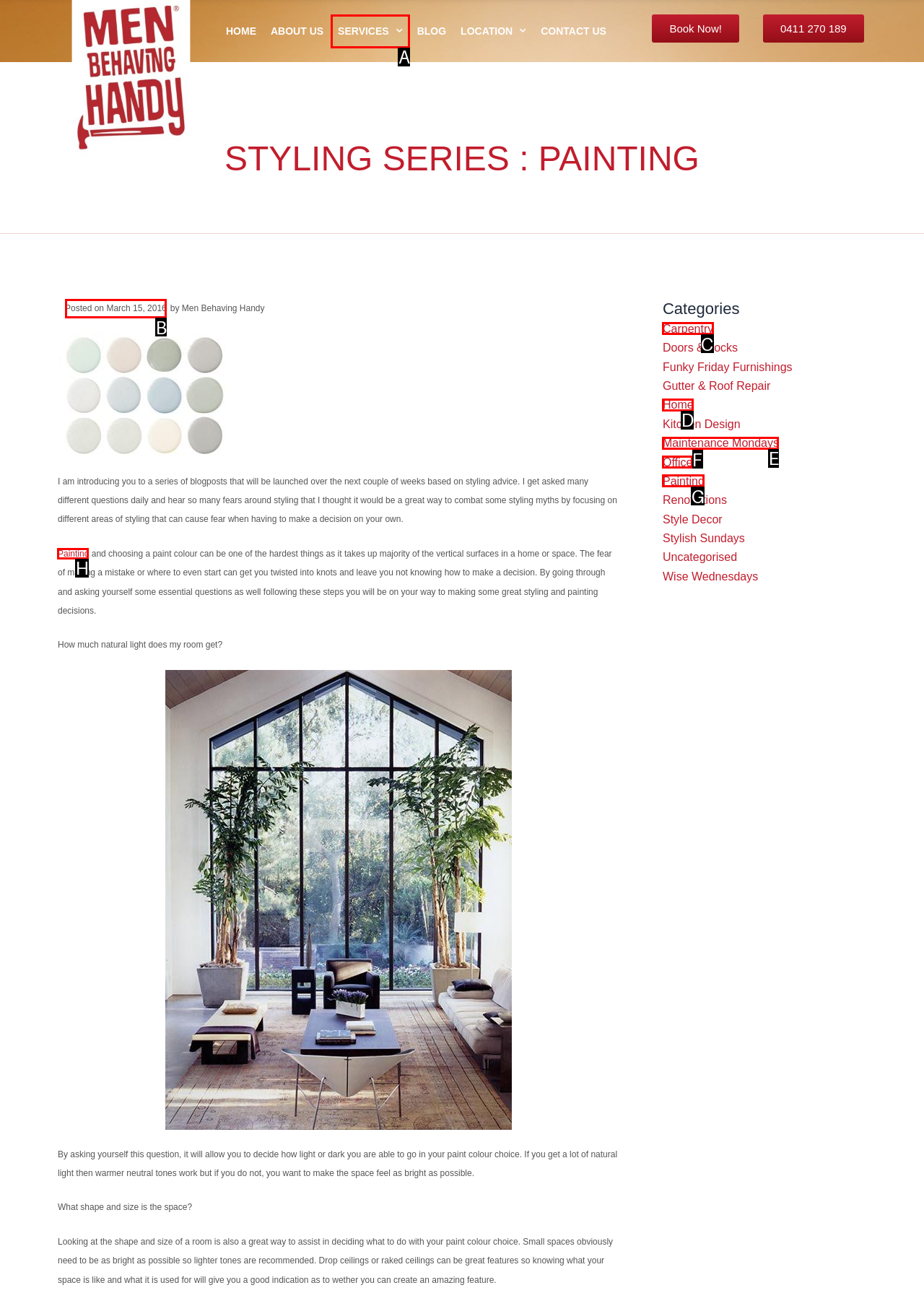Select the UI element that should be clicked to execute the following task: Click on the 'Painting' link
Provide the letter of the correct choice from the given options.

H